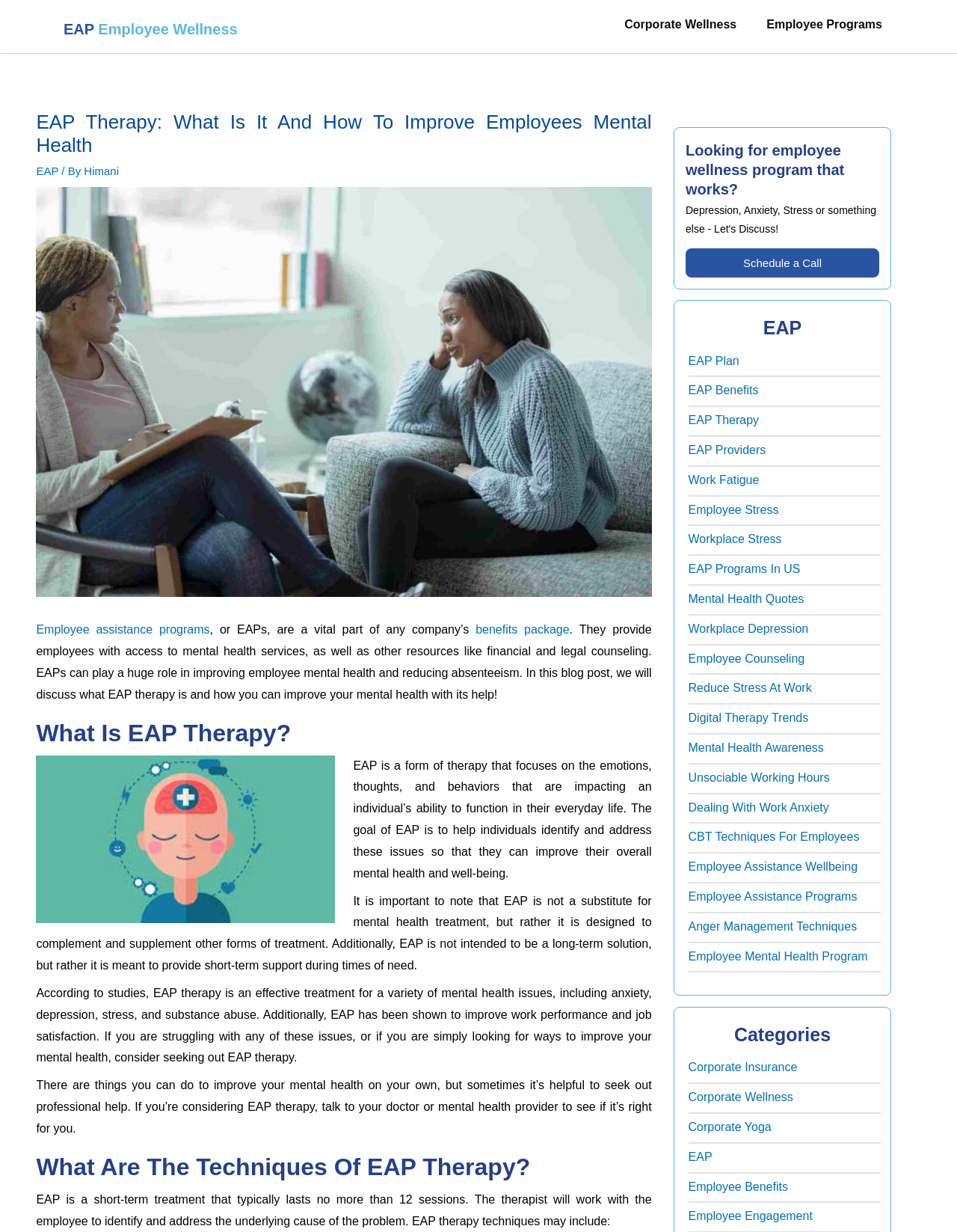Provide the bounding box coordinates of the HTML element described as: "Research". The bounding box coordinates should be four float numbers between 0 and 1, i.e., [left, top, right, bottom].

None